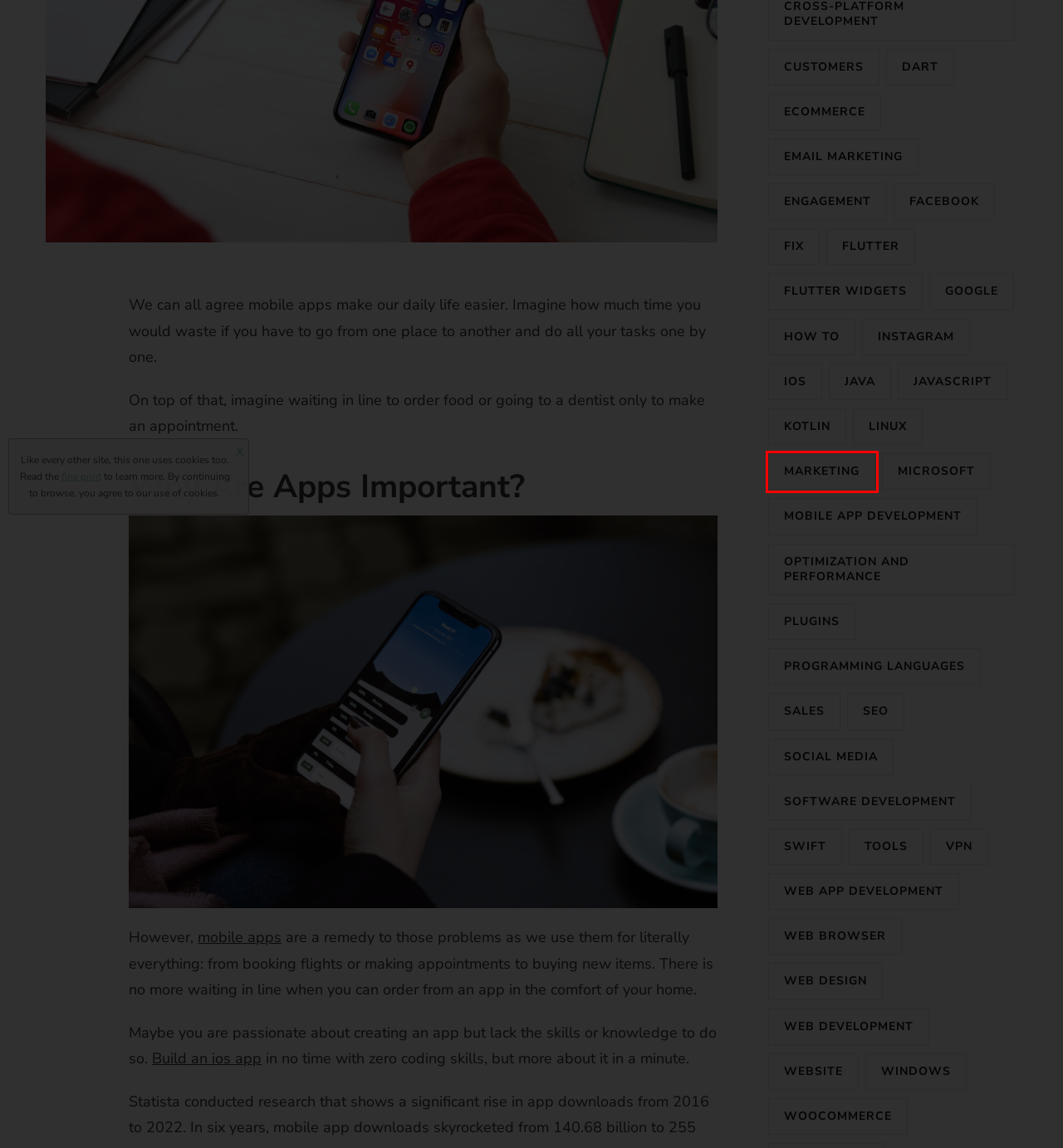A screenshot of a webpage is provided, featuring a red bounding box around a specific UI element. Identify the webpage description that most accurately reflects the new webpage after interacting with the selected element. Here are the candidates:
A. eCommerce  | Code Carbon
B. Windows  | Code Carbon
C. Linux  | Code Carbon
D. Marketing  | Code Carbon
E. sales  | Code Carbon
F. Email Marketing  | Code Carbon
G. SEO  | Code Carbon
H. Facebook  | Code Carbon

D